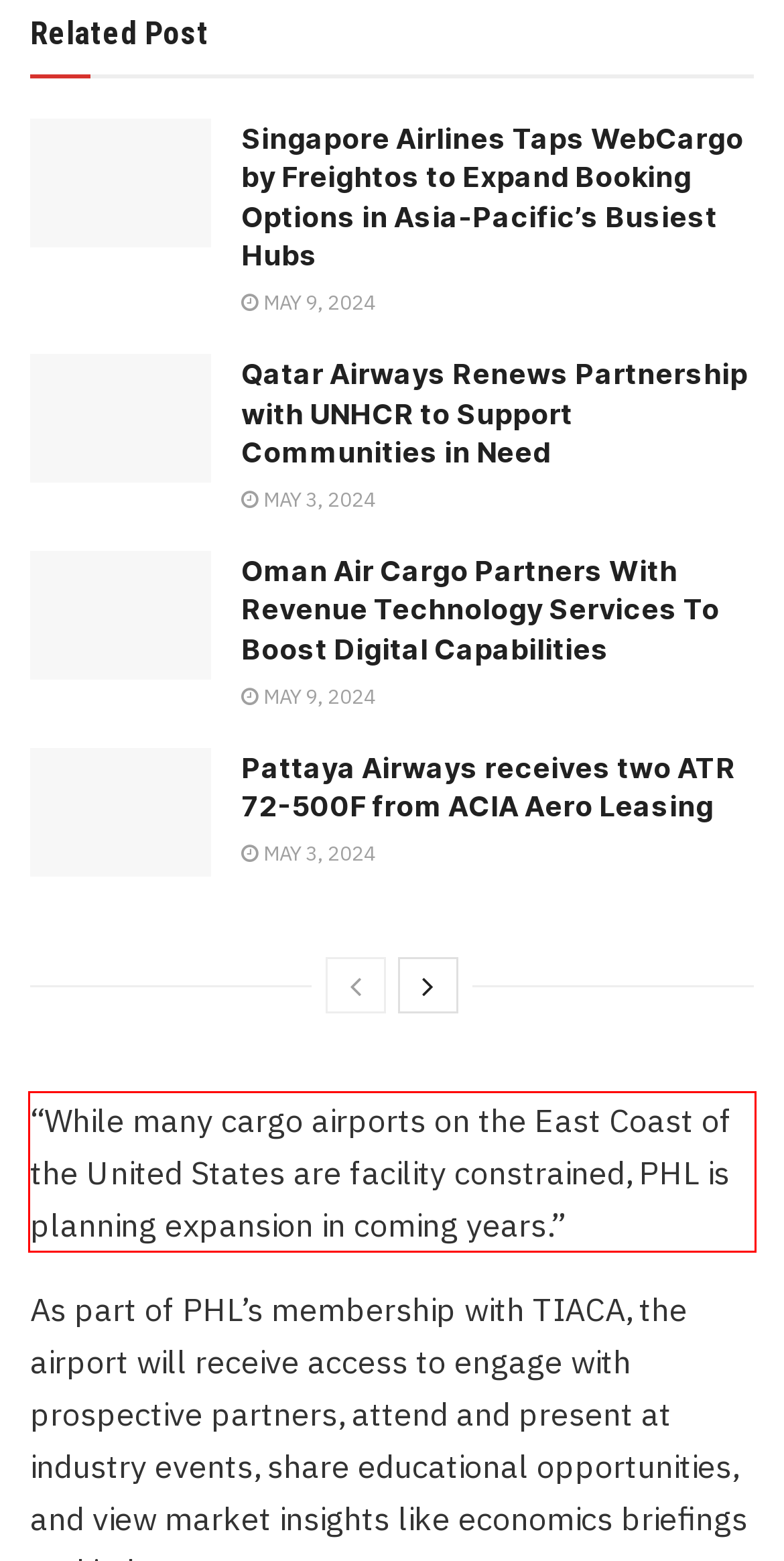Locate the red bounding box in the provided webpage screenshot and use OCR to determine the text content inside it.

“While many cargo airports on the East Coast of the United States are facility constrained, PHL is planning expansion in coming years.”